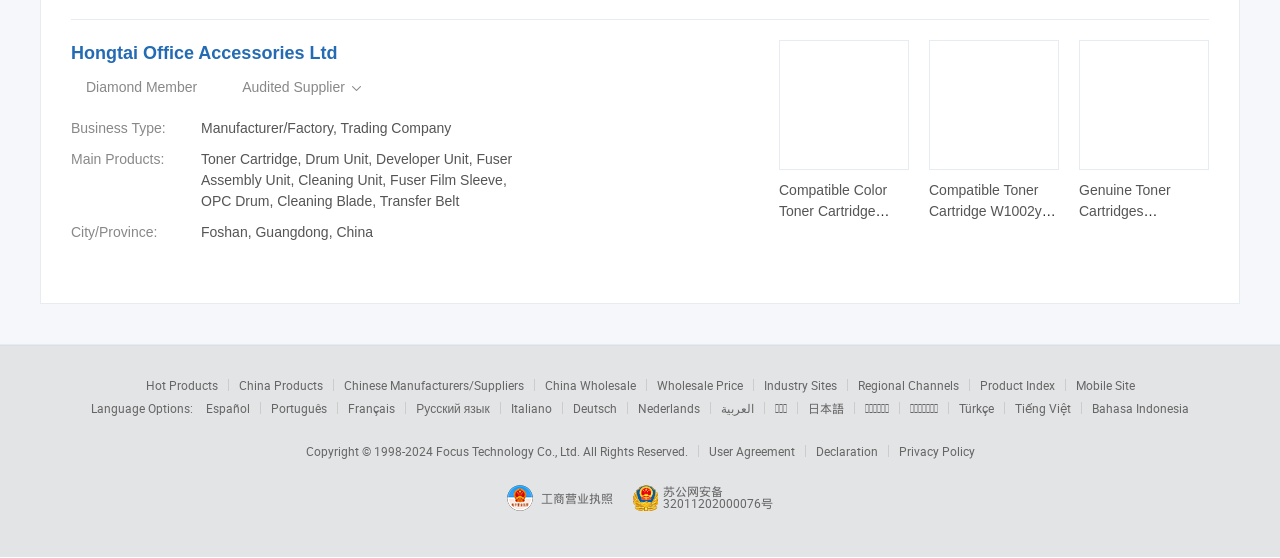Predict the bounding box of the UI element based on the description: "China Products". The coordinates should be four float numbers between 0 and 1, formatted as [left, top, right, bottom].

[0.186, 0.676, 0.252, 0.705]